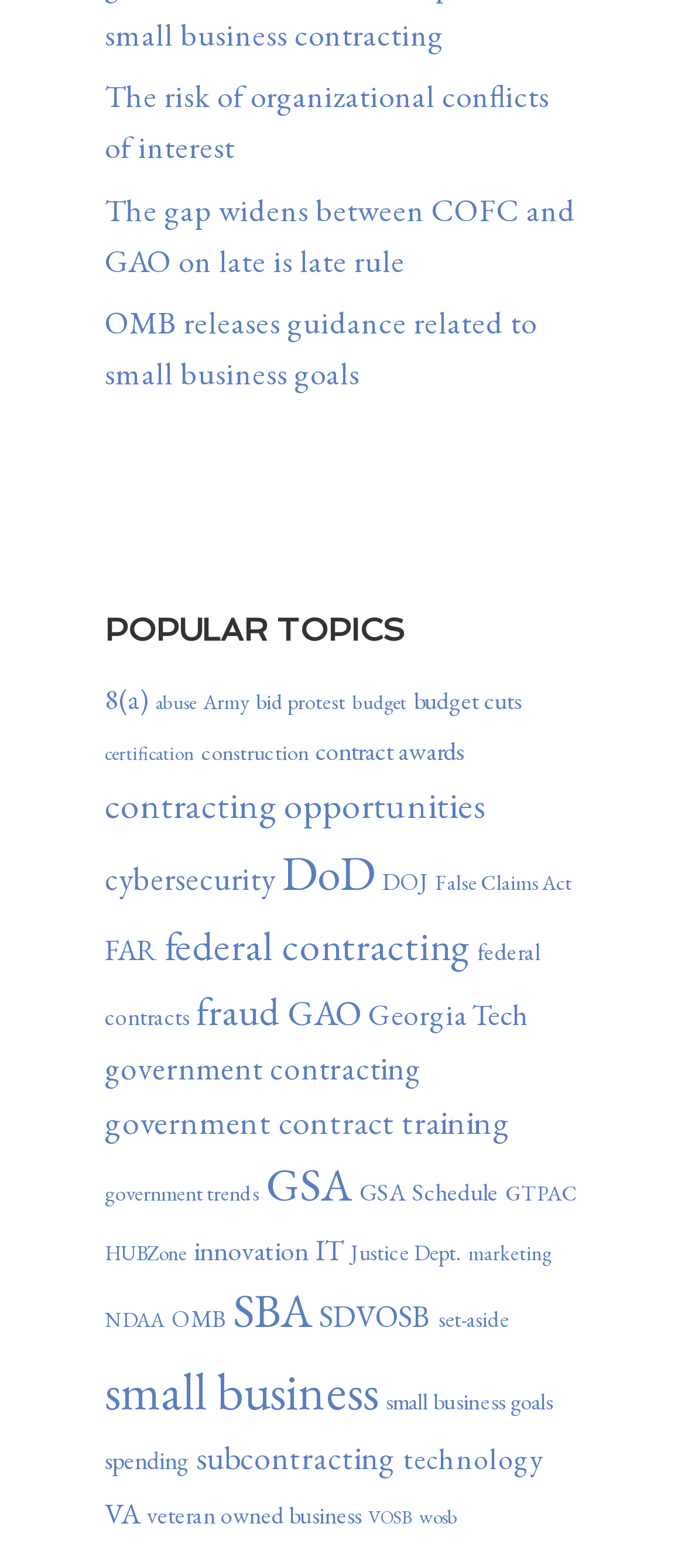Is there a topic related to cybersecurity?
Using the details shown in the screenshot, provide a comprehensive answer to the question.

I searched for a topic related to cybersecurity and found a link labeled 'cybersecurity' with 181 items. This indicates that there is a topic related to cybersecurity.